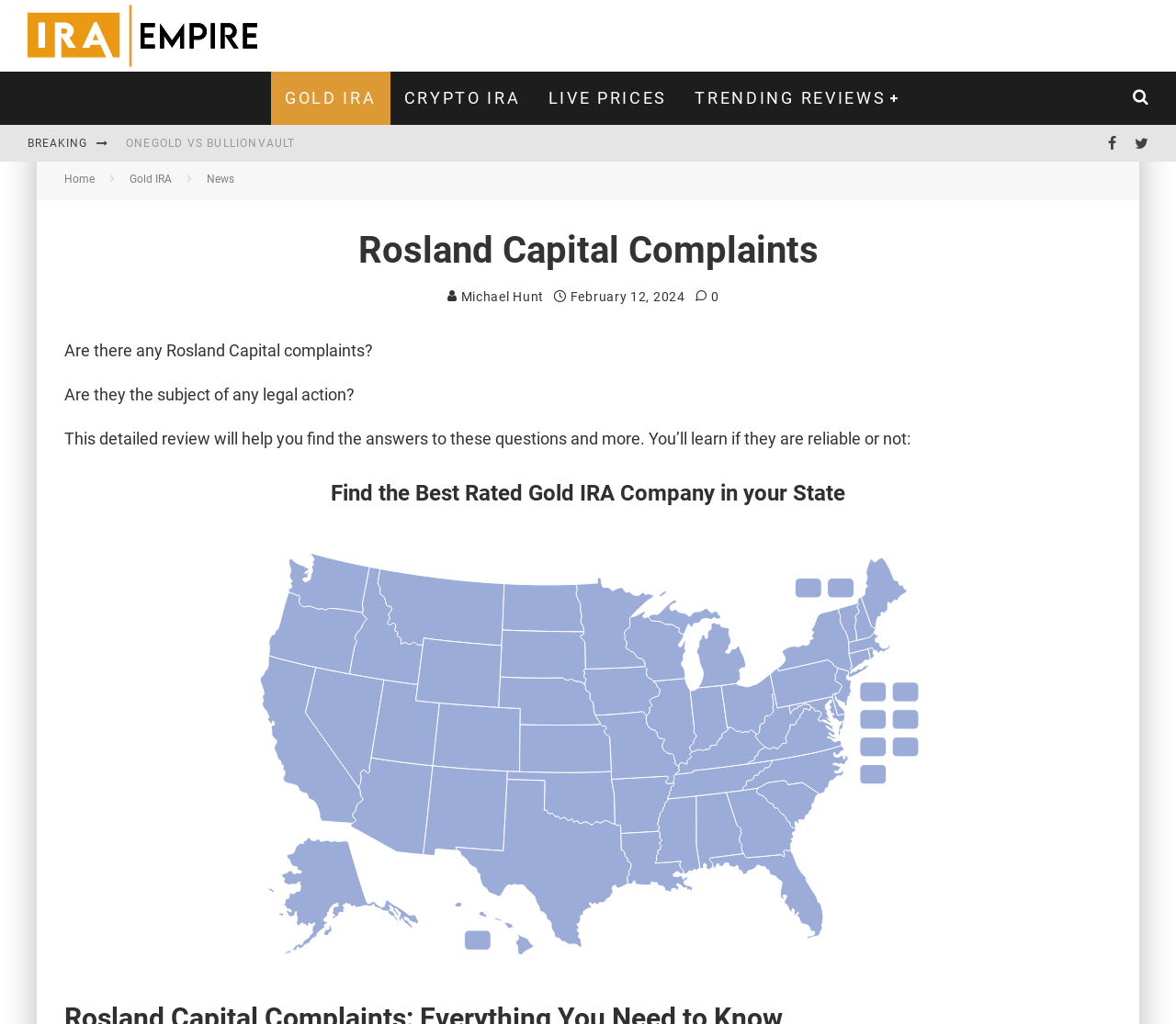Please pinpoint the bounding box coordinates for the region I should click to adhere to this instruction: "Click the 'TRENDING REVIEWS' link".

[0.579, 0.07, 0.777, 0.122]